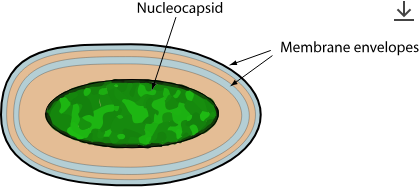What is the purpose of the arrow in the illustration?
Analyze the image and deliver a detailed answer to the question.

The arrow in the illustration points to a download icon, suggesting that the image can be saved for further reference or use.